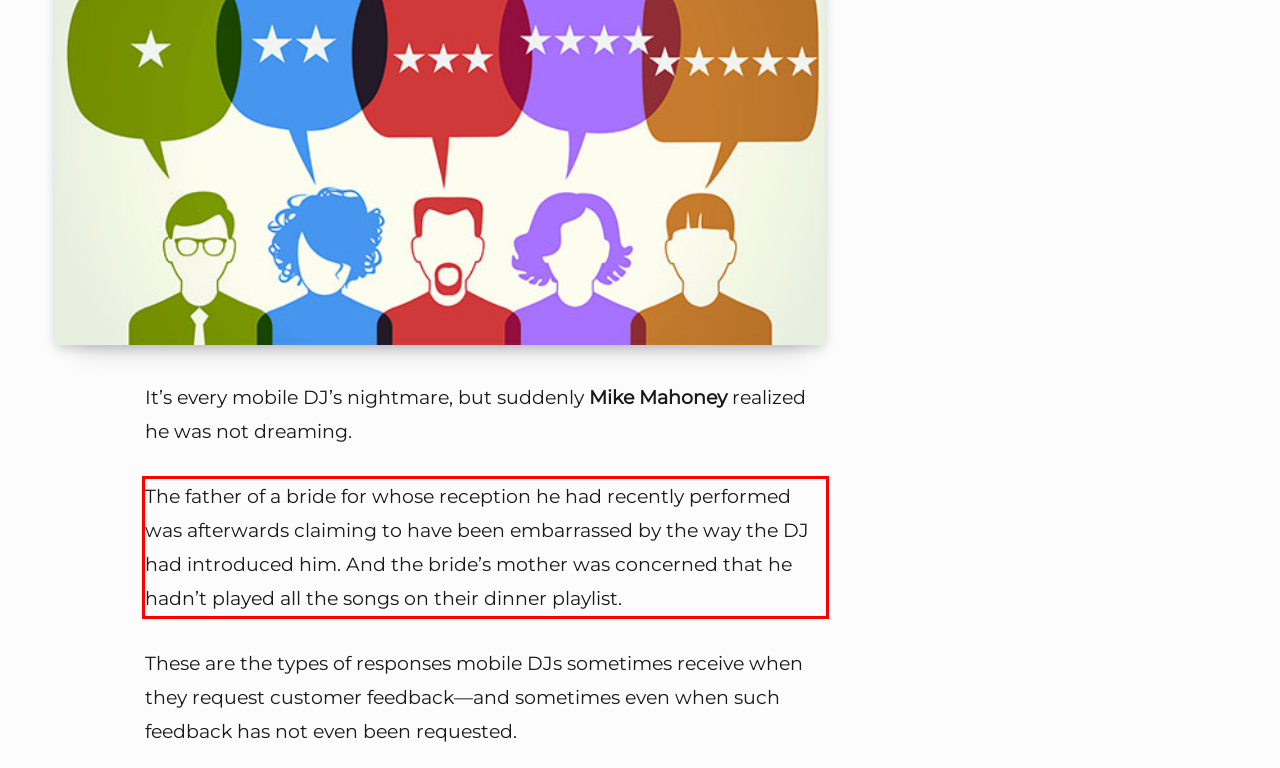You are provided with a screenshot of a webpage featuring a red rectangle bounding box. Extract the text content within this red bounding box using OCR.

The father of a bride for whose reception he had recently performed was afterwards claiming to have been embarrassed by the way the DJ had introduced him. And the bride’s mother was concerned that he hadn’t played all the songs on their dinner playlist.